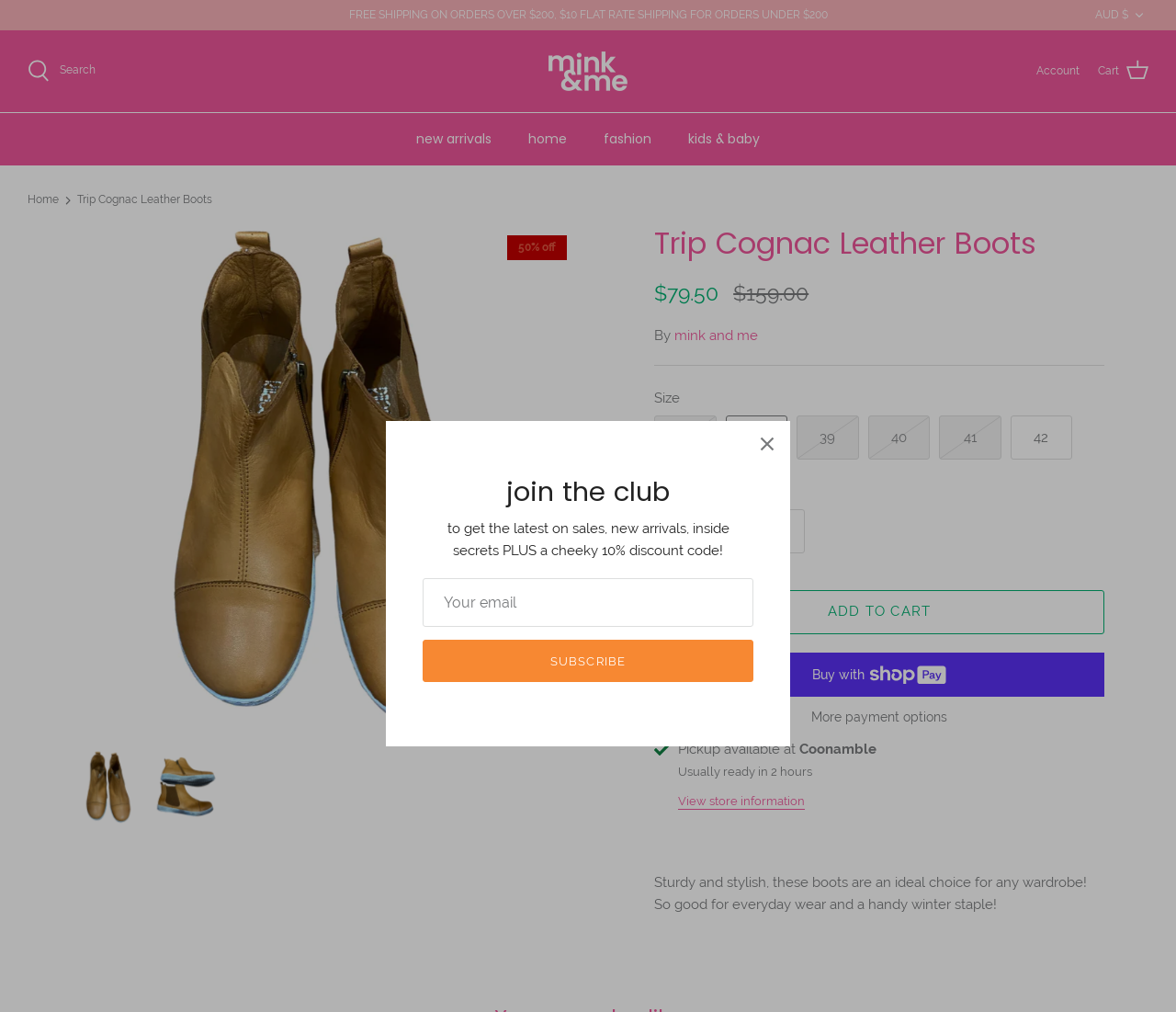Could you indicate the bounding box coordinates of the region to click in order to complete this instruction: "Select the '37' size option".

[0.556, 0.41, 0.609, 0.454]